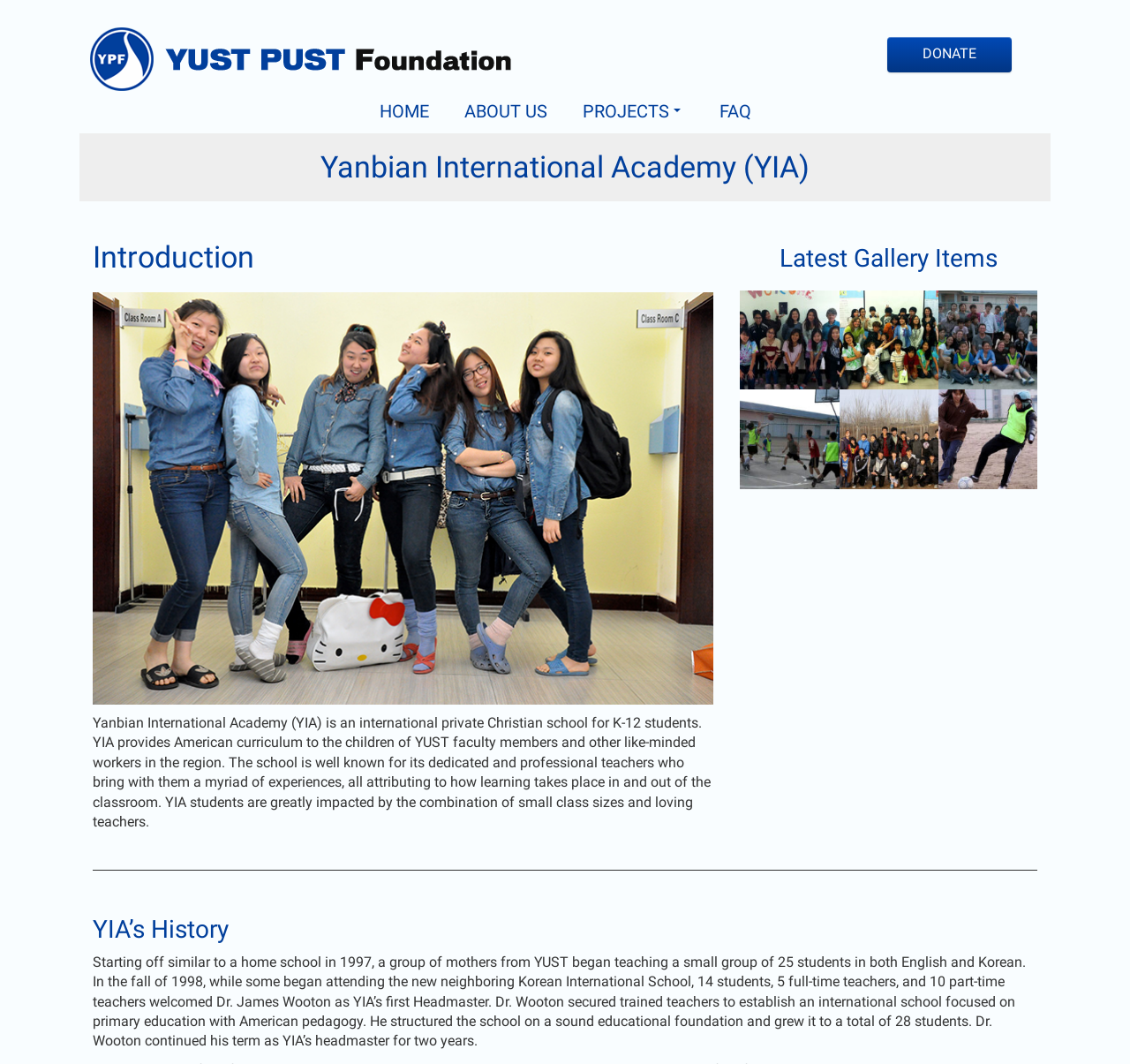Provide a brief response using a word or short phrase to this question:
What type of school is Yanbian International Academy?

Private Christian school